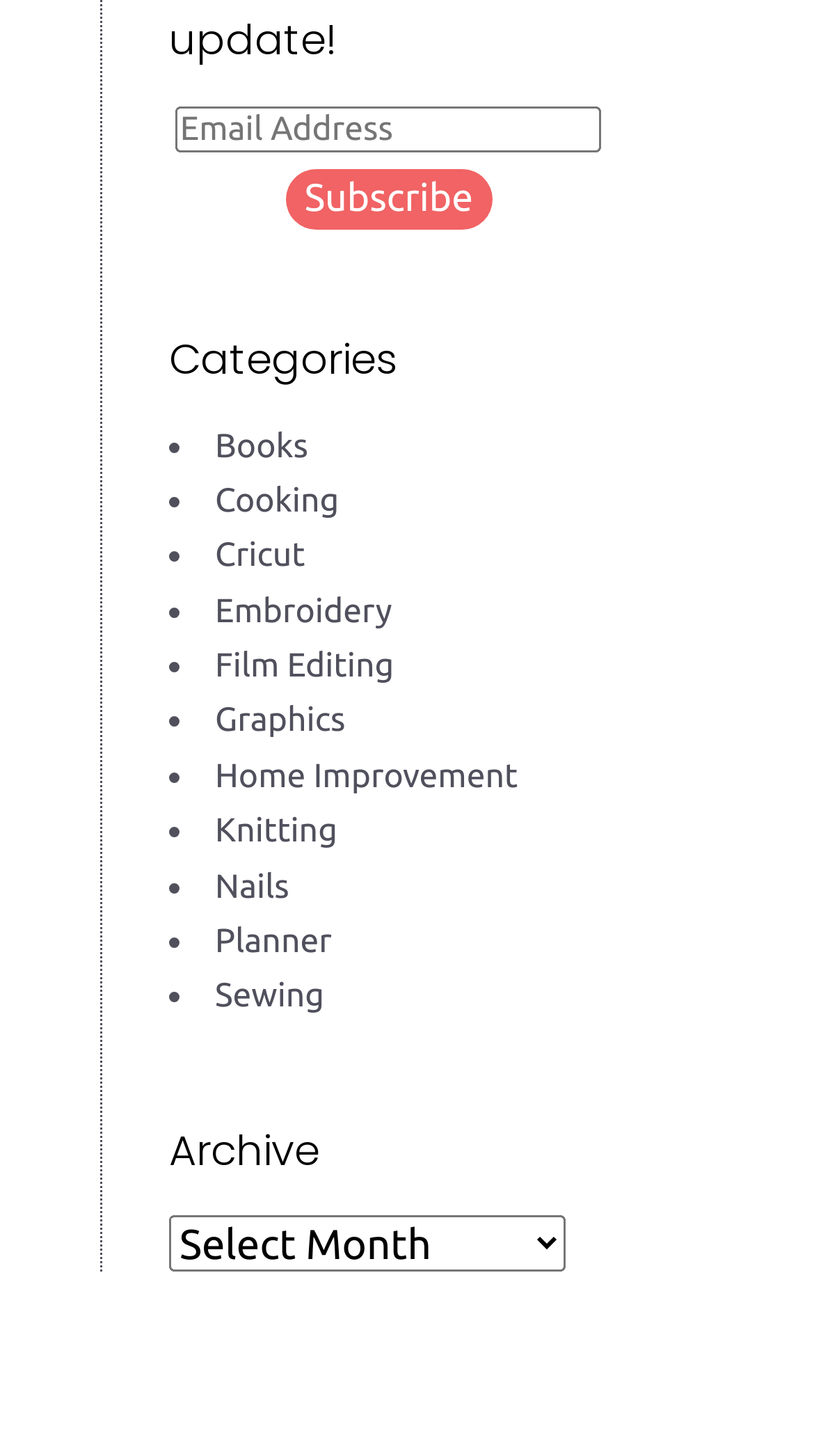Please look at the image and answer the question with a detailed explanation: How many categories are listed?

There are 12 categories listed, each represented by a link and a preceding bullet point, including 'Books', 'Cooking', 'Cricut', and others.